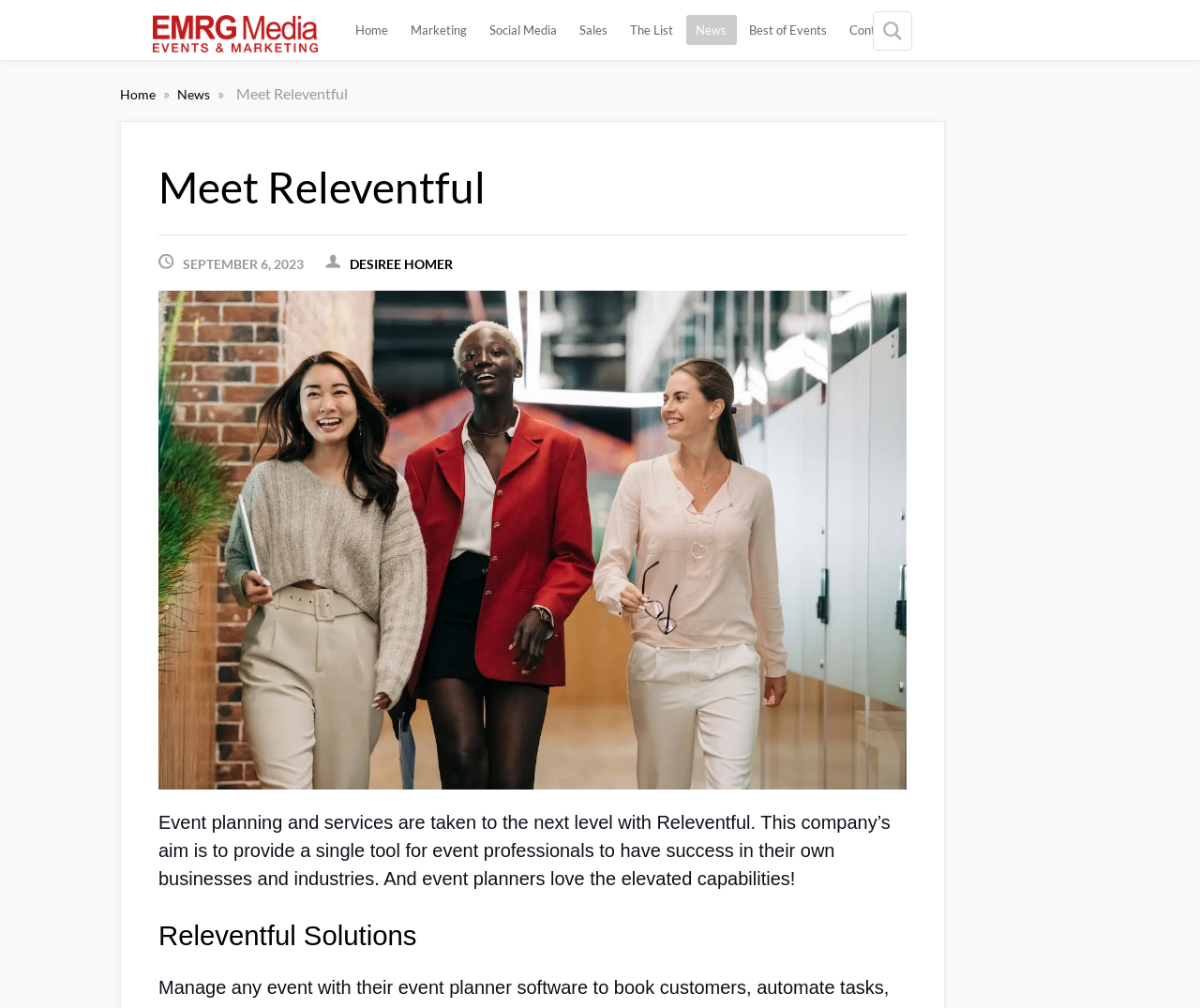Illustrate the webpage's structure and main components comprehensively.

The webpage is about Releventful, an event planning software company. At the top left corner, there is an EMRG Media logo, which is an image linked to a webpage. Next to it, there is a navigation menu with links to various pages, including Home, Marketing, Social Media, Sales, The List, News, Best of Events, and Contact Us.

Below the navigation menu, there is a secondary navigation menu with links to Home and News, separated by a "»" symbol. The main content of the webpage starts with a heading "Meet Releventful" and a subheading "SEPTEMBER 6, 2023". Below this, there is a link to "DESIREE HOMER", which may be a team member or an author.

The main text of the webpage describes Releventful's event planning and services, stating that the company aims to provide a single tool for event professionals to succeed in their businesses and industries. The text also mentions that event planners love the elevated capabilities of Releventful.

Further down the page, there is a heading "Releventful Solutions", which may introduce a section about the company's solutions or services. Overall, the webpage appears to be an introduction to Releventful and its event planning software, with a focus on the company's mission and capabilities.